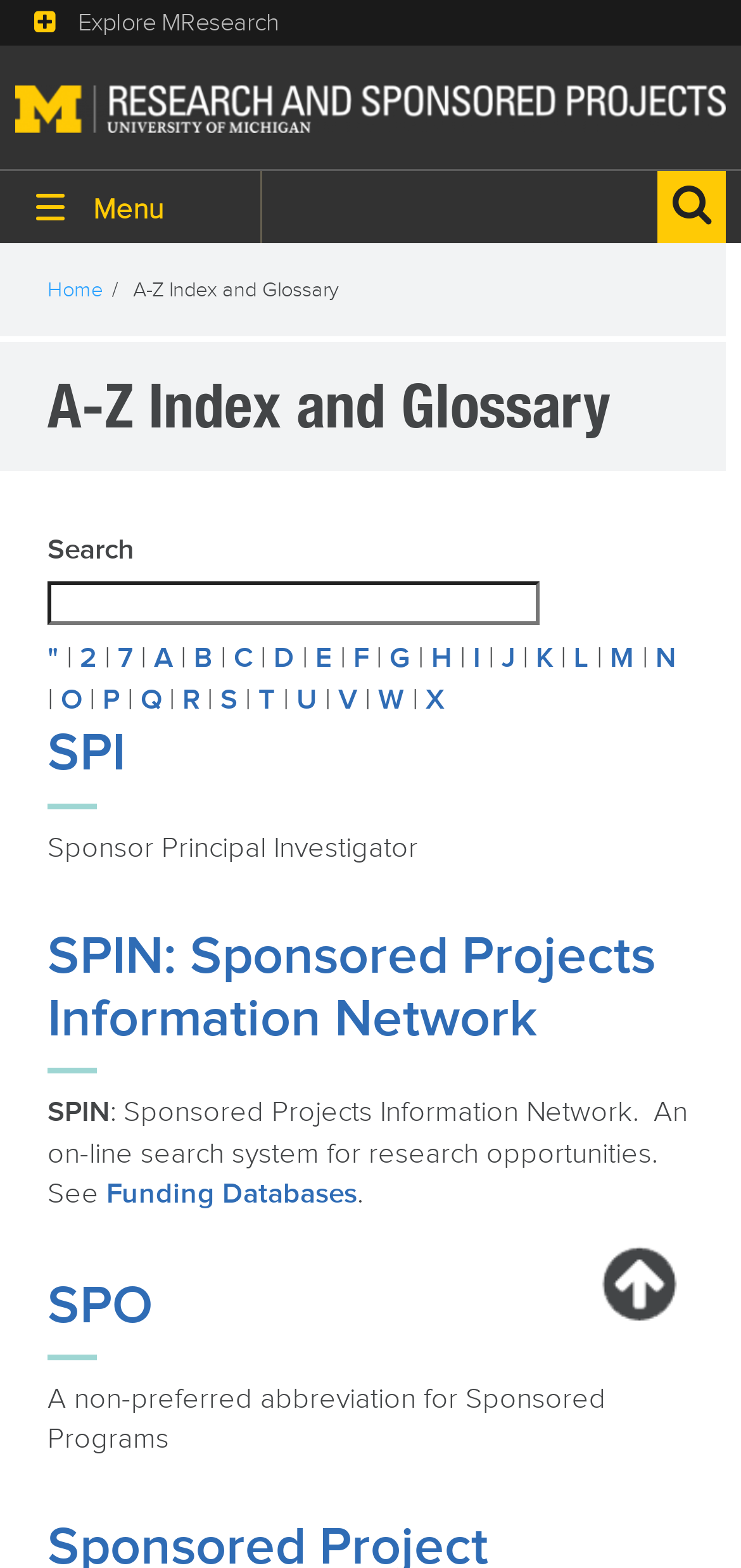What is the purpose of the search box?
Please provide a comprehensive answer to the question based on the webpage screenshot.

I inferred the purpose of the search box by looking at its location and the surrounding elements. The search box is located at the top right corner of the webpage, and it has a search icon and a placeholder text 'search terms'. This suggests that the search box is used to search the site.